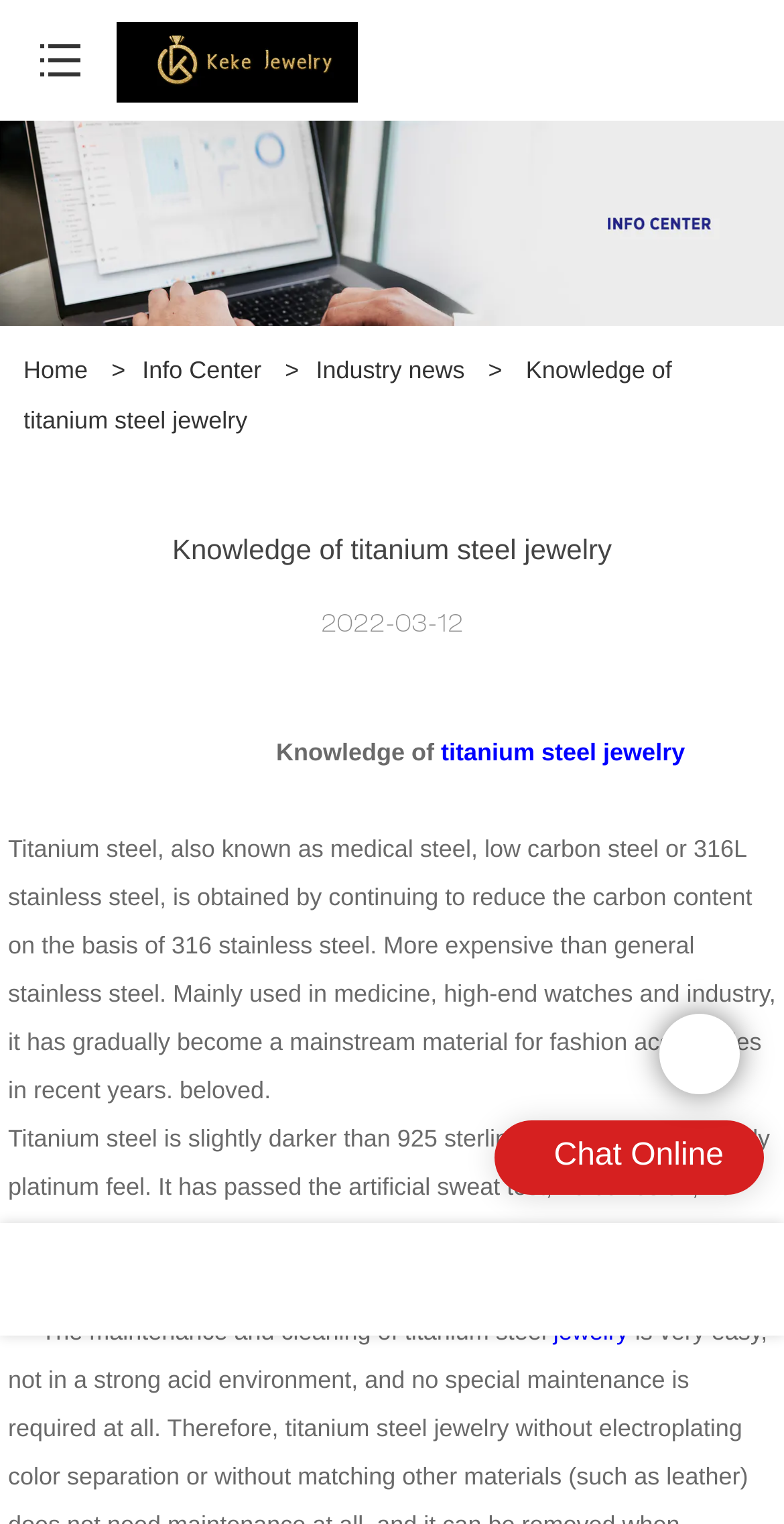What is the date of the latest article?
Based on the image, answer the question with a single word or brief phrase.

2022-03-12